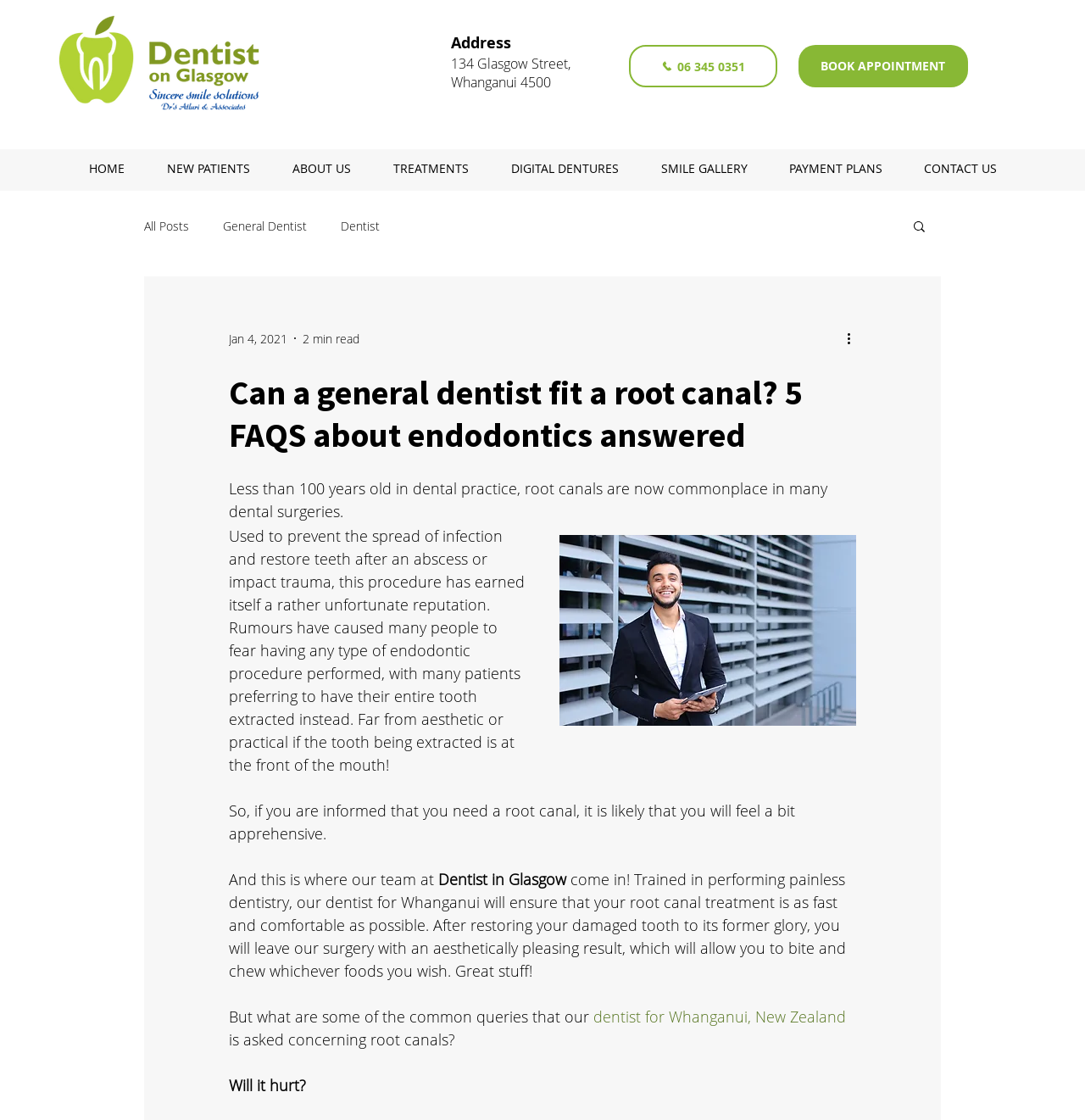Predict the bounding box of the UI element that fits this description: "dentist for Whanganui, New Zealand".

[0.547, 0.899, 0.78, 0.917]